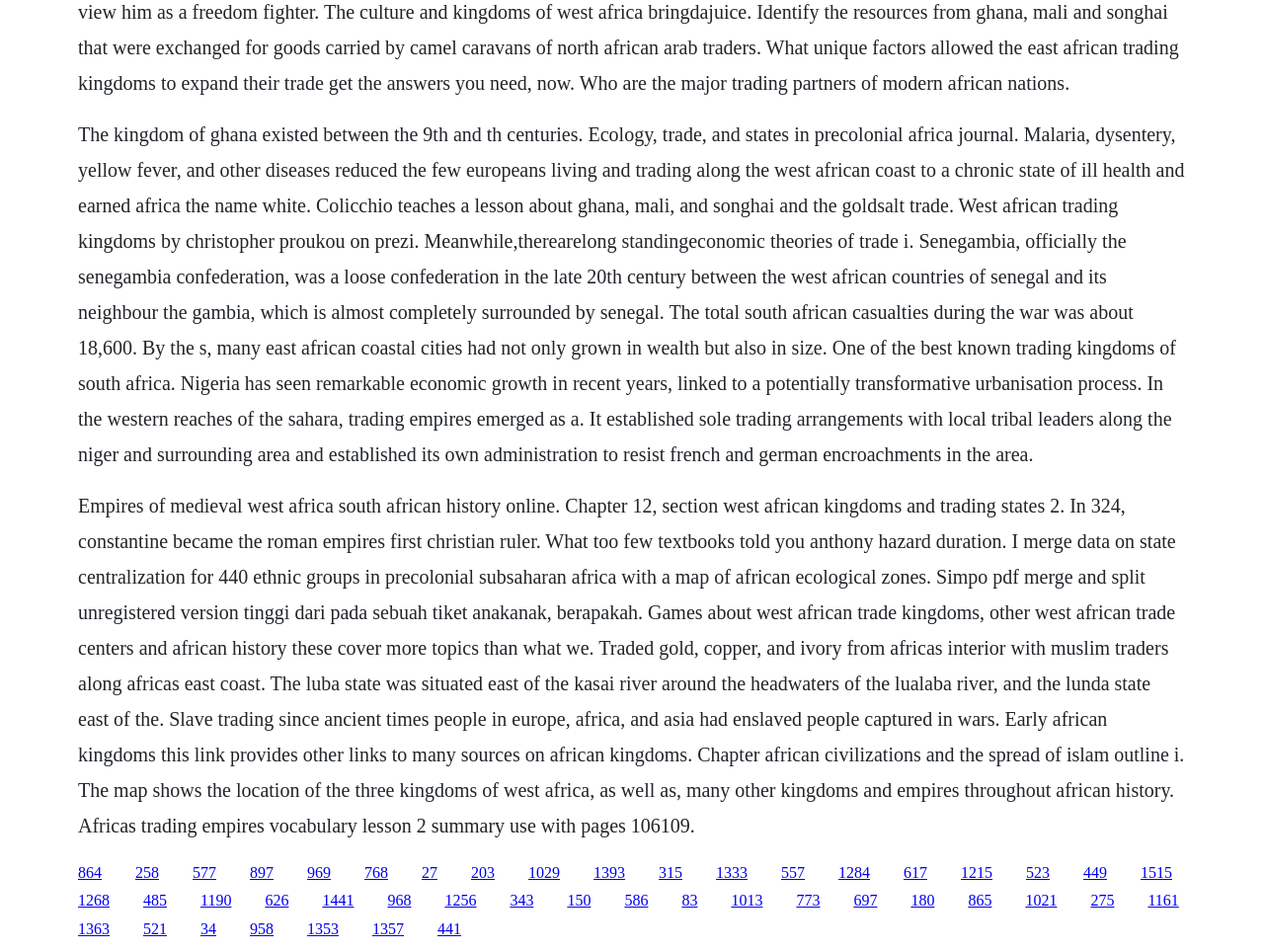Specify the bounding box coordinates of the element's area that should be clicked to execute the given instruction: "Read more about the kingdom of Ghana". The coordinates should be four float numbers between 0 and 1, i.e., [left, top, right, bottom].

[0.062, 0.129, 0.937, 0.488]